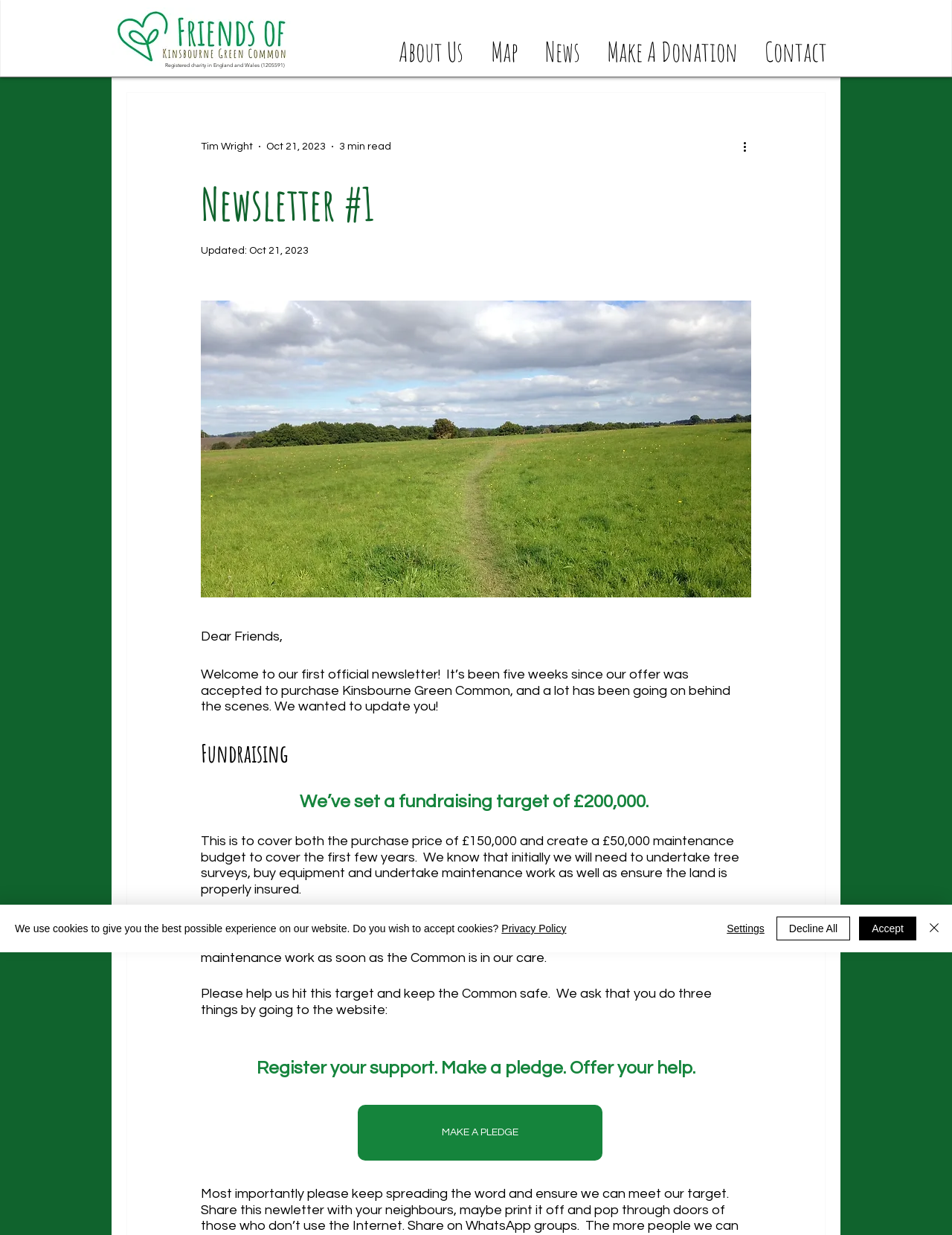Please provide the bounding box coordinates for the element that needs to be clicked to perform the instruction: "Click the 'More actions' button". The coordinates must consist of four float numbers between 0 and 1, formatted as [left, top, right, bottom].

[0.778, 0.111, 0.797, 0.126]